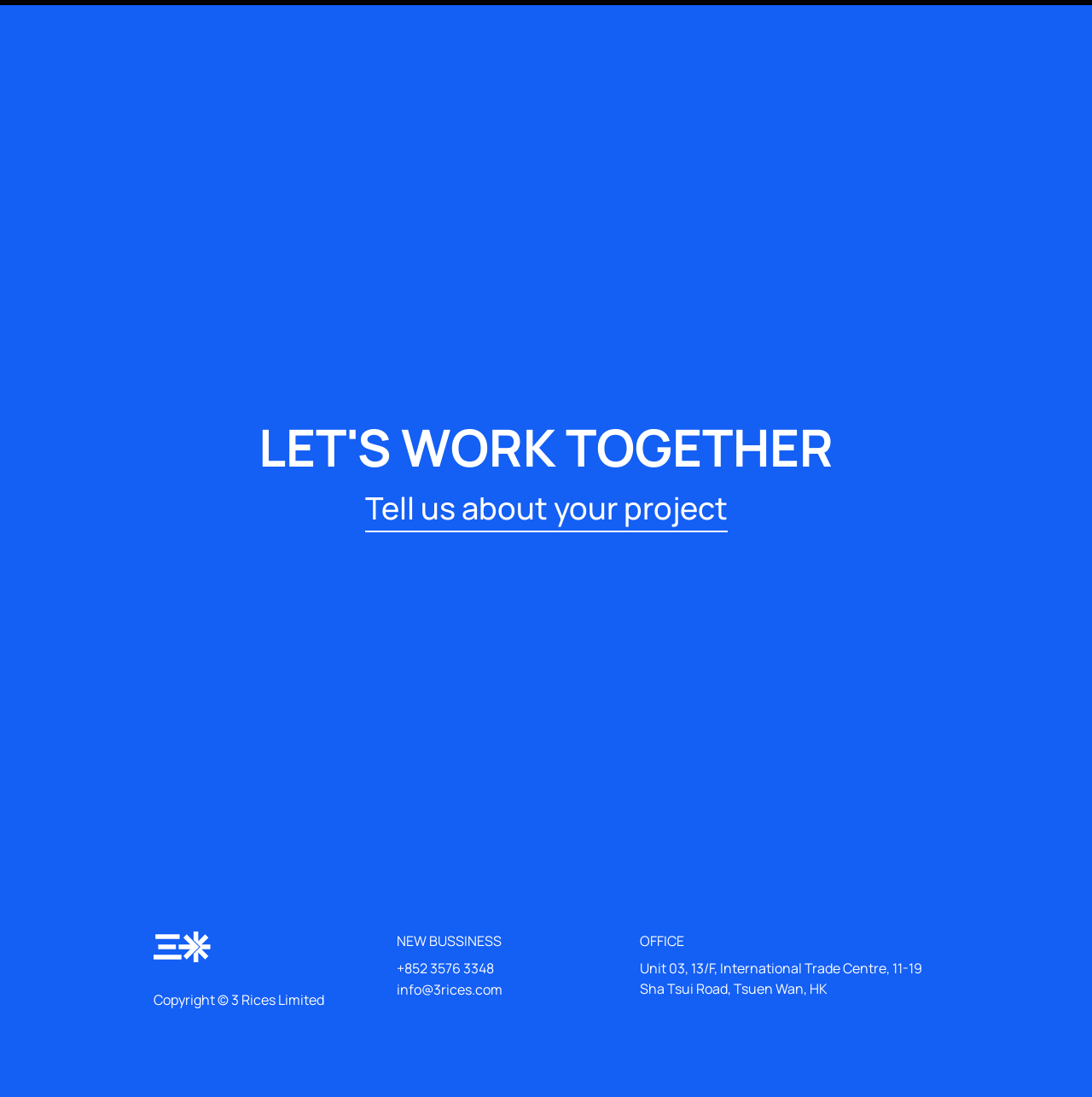What is the company's phone number?
From the image, respond using a single word or phrase.

+852 3576 3348